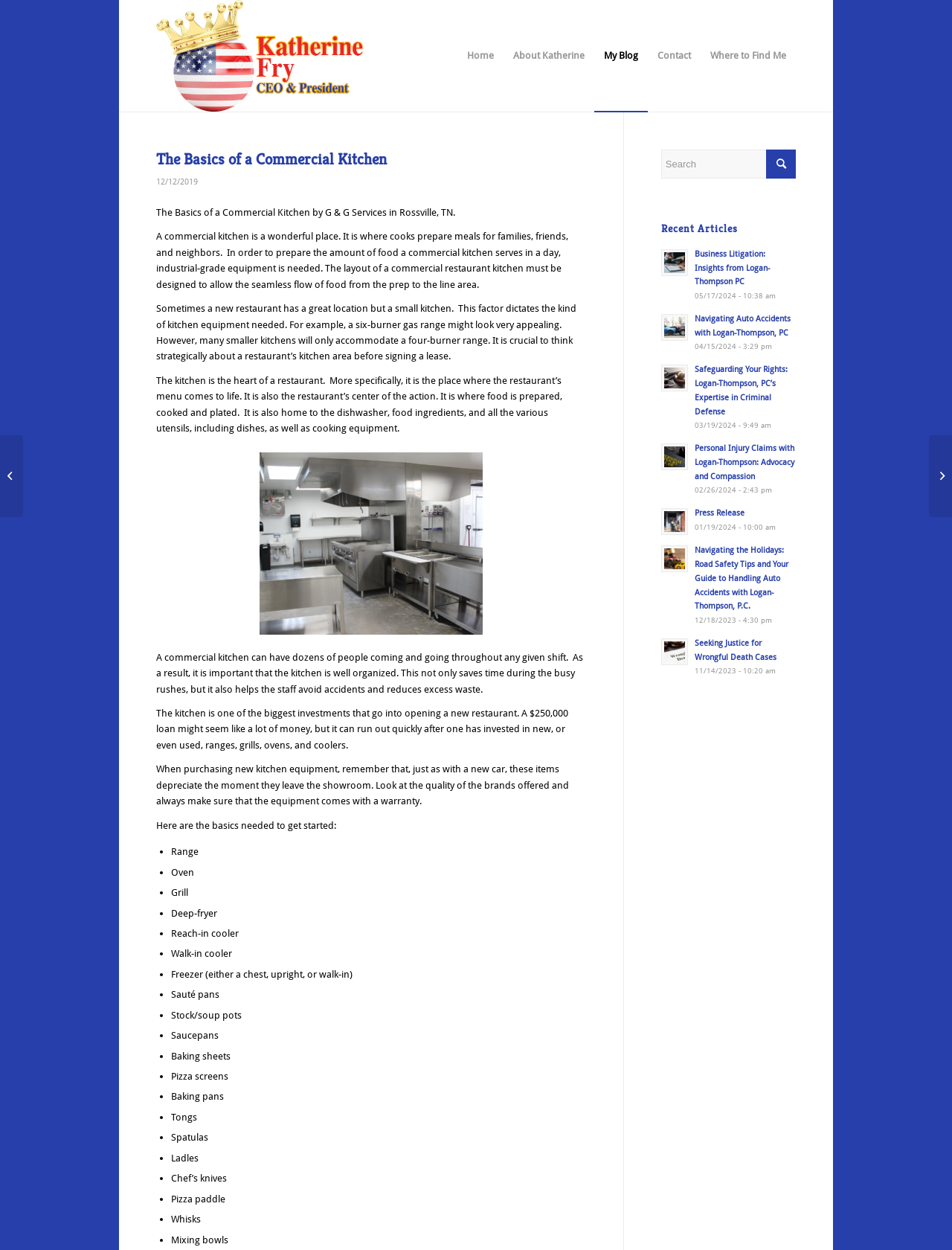Illustrate the webpage with a detailed description.

The webpage is about "The Basics of a Commercial Kitchen" by G & G Services in Rossville, TN. At the top, there is a header section with a link to "Katherine Fry, CEO/President Mediafy Communications Group" accompanied by an image. Below this, there is a menu bar with five menu items: "Home", "About Katherine", "My Blog", "Contact", and "Where to Find Me".

The main content of the webpage is divided into several sections. The first section has a heading "The Basics of a Commercial Kitchen" followed by a brief introduction to commercial kitchens, explaining their importance and the need for industrial-grade equipment. The text also highlights the significance of strategic planning when designing a commercial kitchen.

The next section discusses the importance of organization in a commercial kitchen, emphasizing the need to avoid accidents and reduce waste. This is followed by a section that explains the significant investment required to open a new restaurant, including the cost of kitchen equipment.

The webpage then lists the basic equipment needed to get started, including ranges, ovens, grills, deep-fryers, coolers, and utensils like sauté pans, stock pots, and baking sheets. Each item on the list is preceded by a bullet point.

On the right side of the webpage, there is a complementary section with a search bar and a "Recent Articles" section. This section lists three recent articles with links, each accompanied by a date and time.

Overall, the webpage provides an informative guide to commercial kitchens, covering their importance, design, equipment, and organization.